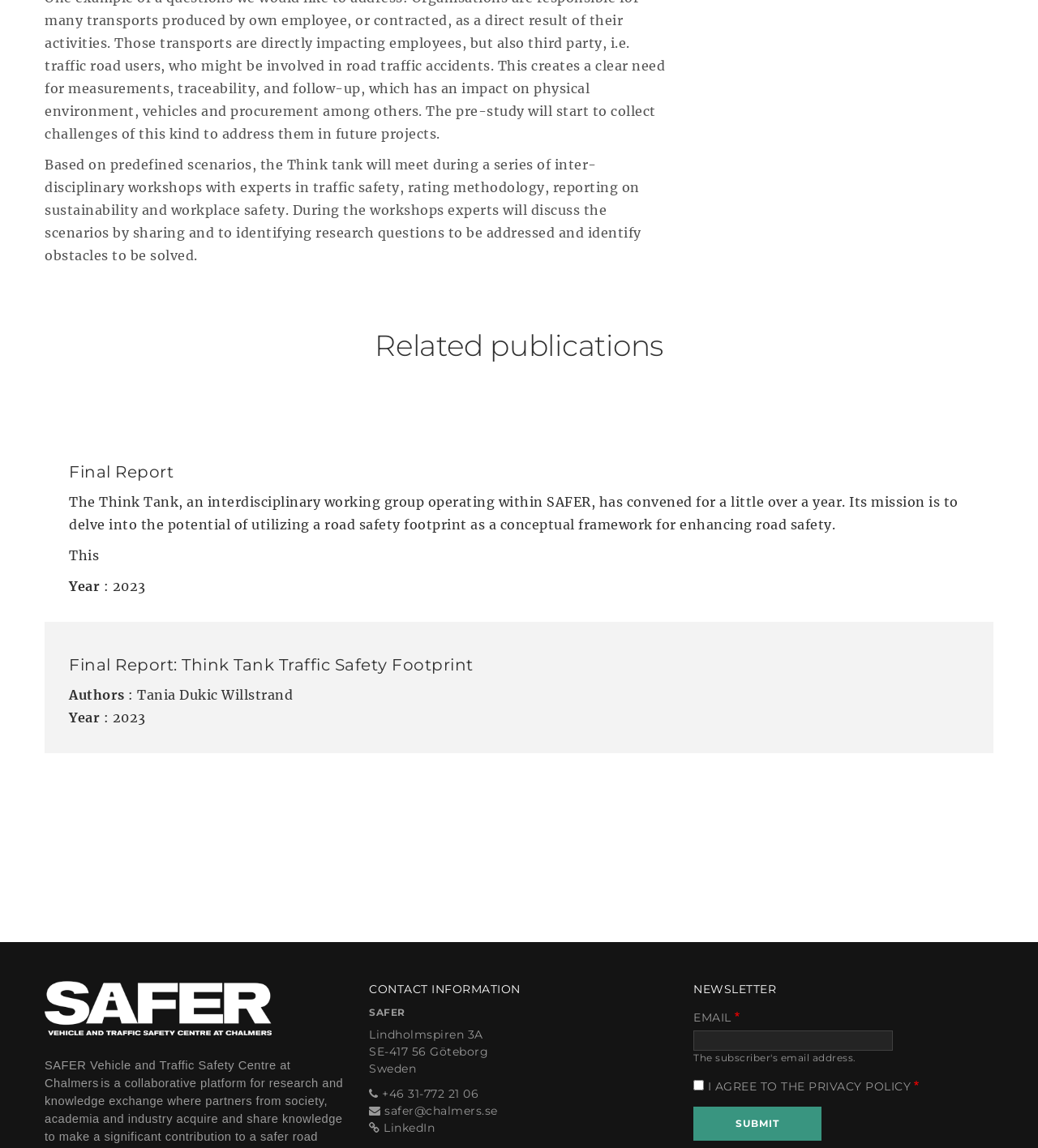Analyze the image and deliver a detailed answer to the question: What is the contact email address?

The answer can be found in the link element 'safer@chalmers.se' with bounding box coordinates [0.37, 0.961, 0.479, 0.974]. This element is located in the contact information section of the webpage, indicating it is the email address for contacting SAFER.